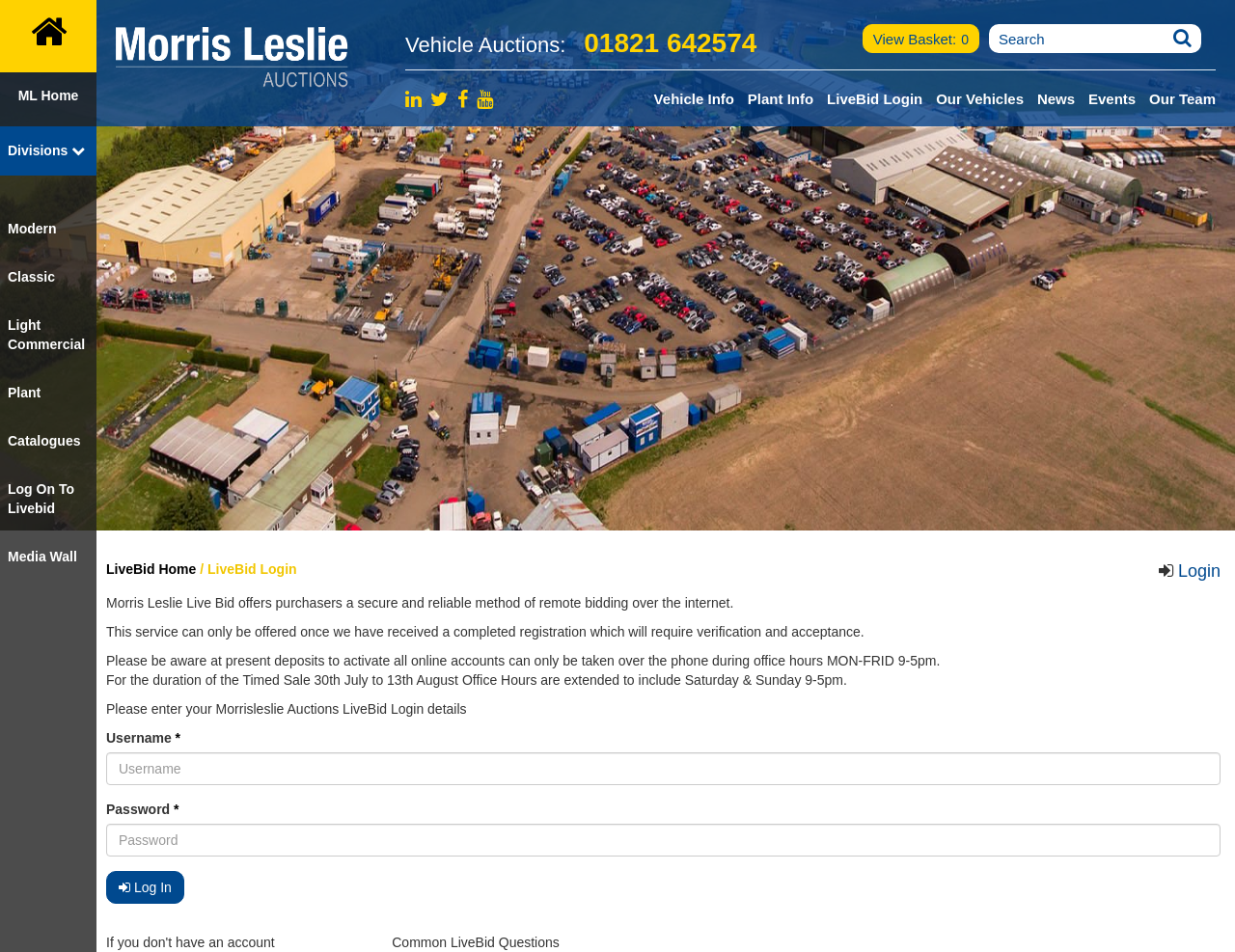Please find the bounding box coordinates of the element that you should click to achieve the following instruction: "Click on the 'ML Home' link". The coordinates should be presented as four float numbers between 0 and 1: [left, top, right, bottom].

[0.0, 0.0, 0.078, 0.076]